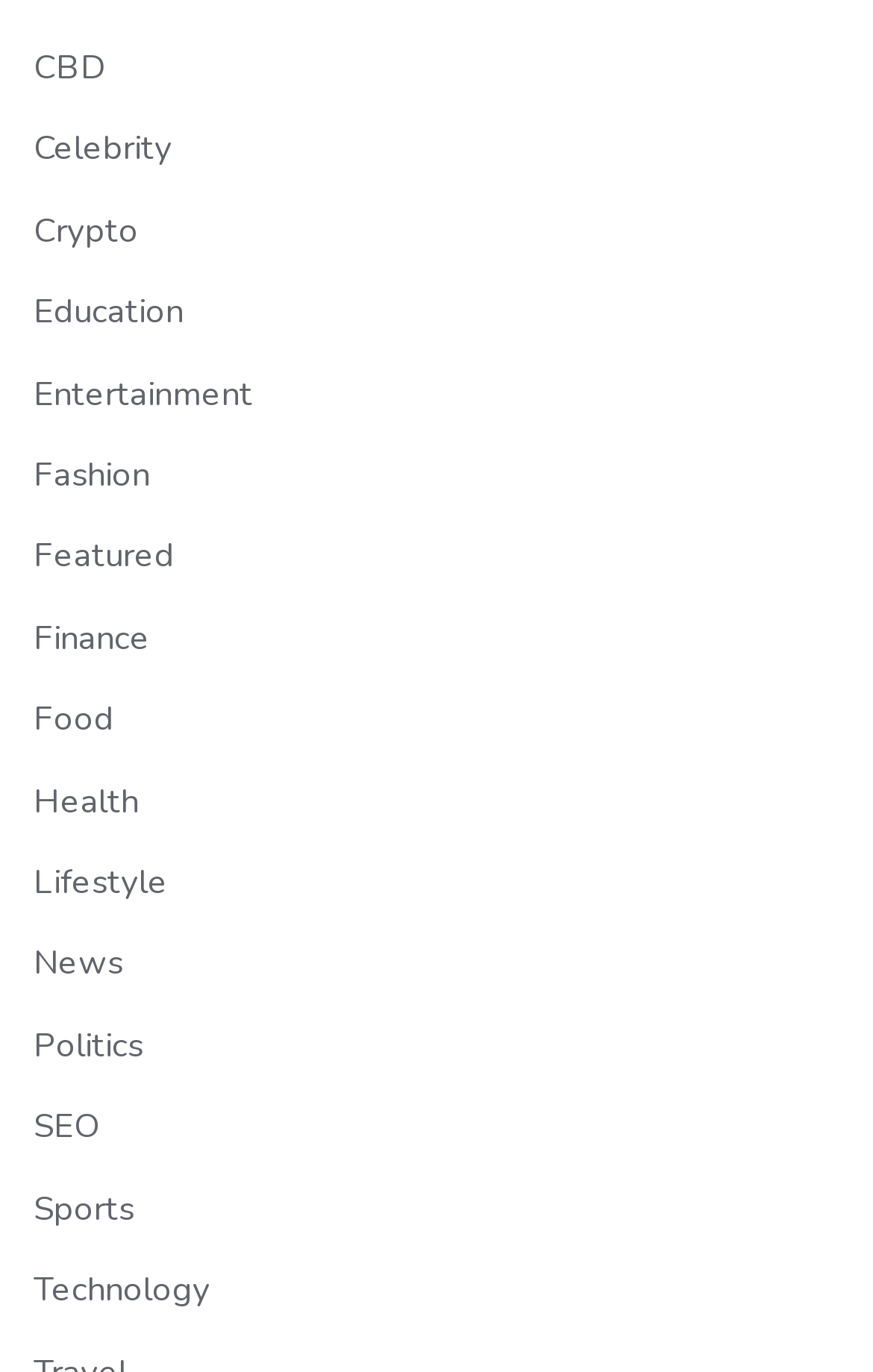What is the width of the 'Health' link?
Answer the question with as much detail as possible.

By analyzing the bounding box coordinates of the 'Health' link element, I found that the width is calculated by subtracting the left coordinate from the right coordinate, which is 0.159 - 0.038 = 0.121.